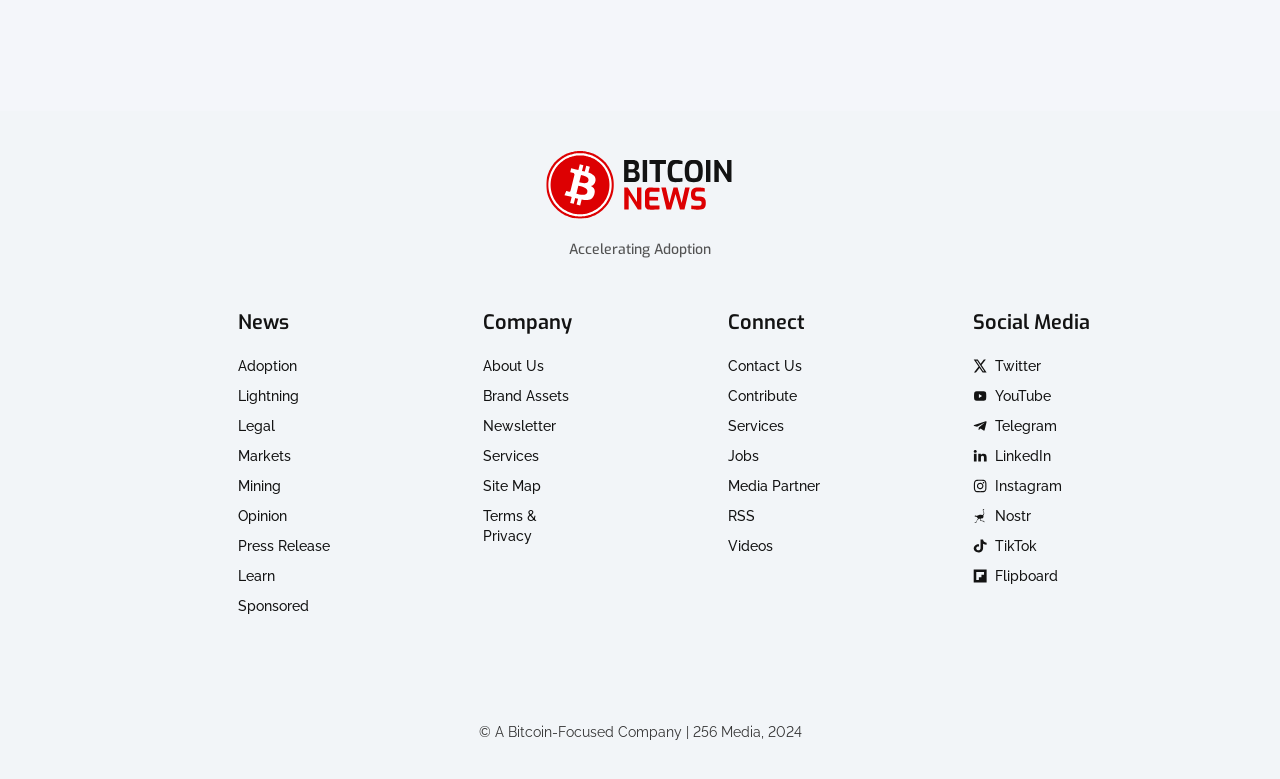What is the logo of the website?
Based on the visual, give a brief answer using one word or a short phrase.

Bitcoin News Logo